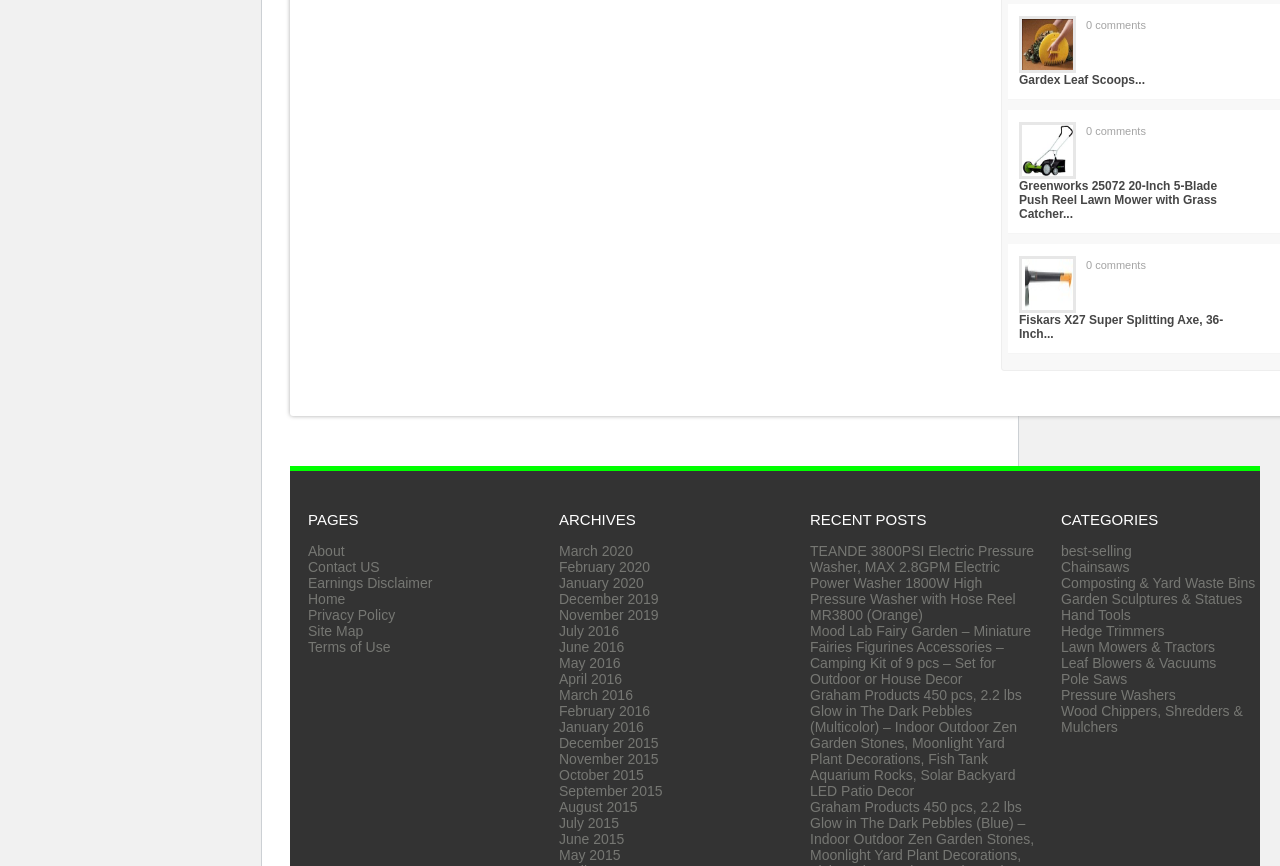Use a single word or phrase to answer this question: 
What is the purpose of the section with the heading 'PAGES'?

Navigation